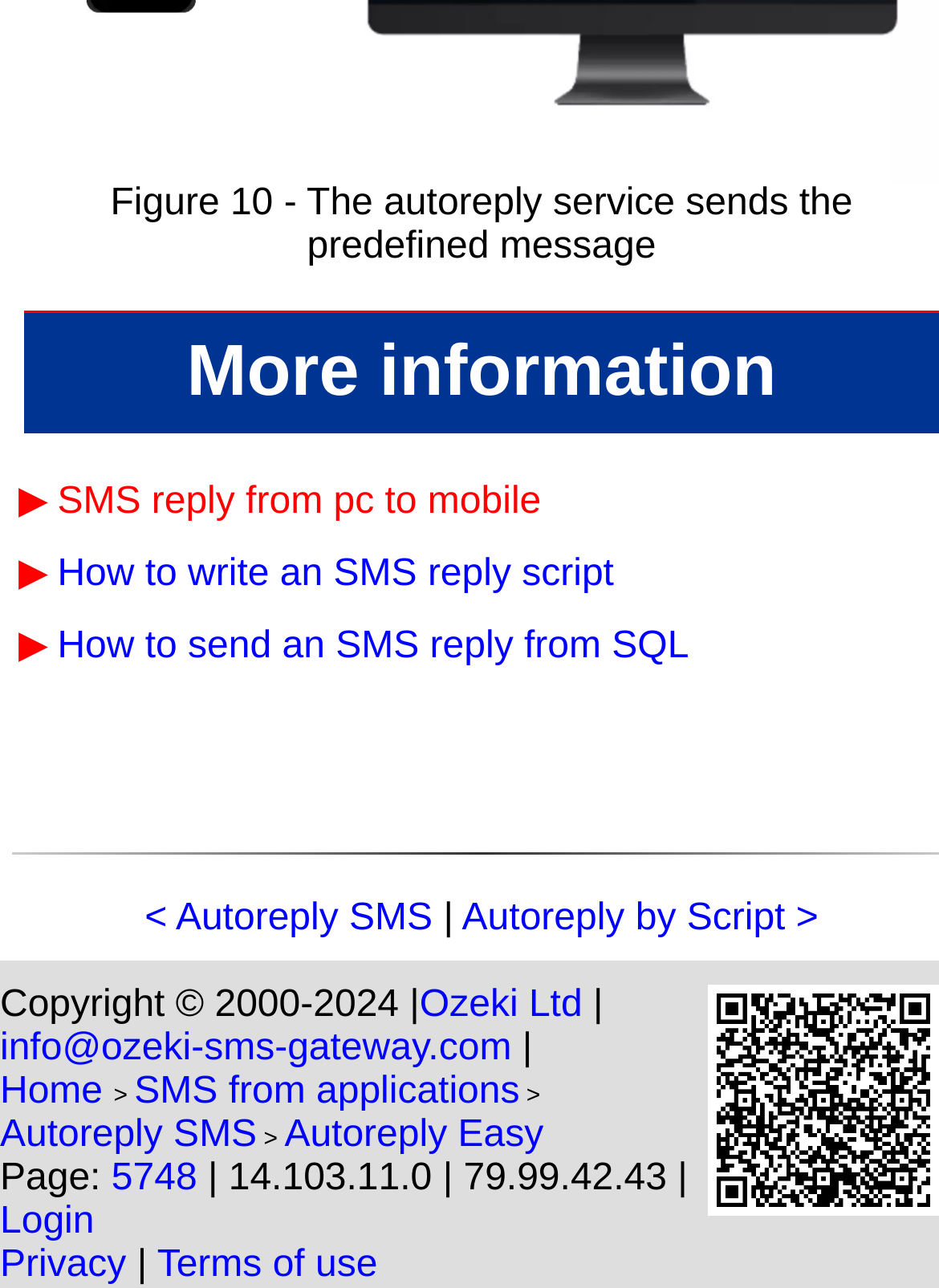What is the topic of Figure 10?
Using the image as a reference, answer the question in detail.

Based on the static text 'Figure 10 - The autoreply service sends the predefined message', I can infer that Figure 10 is related to the autoreply service.